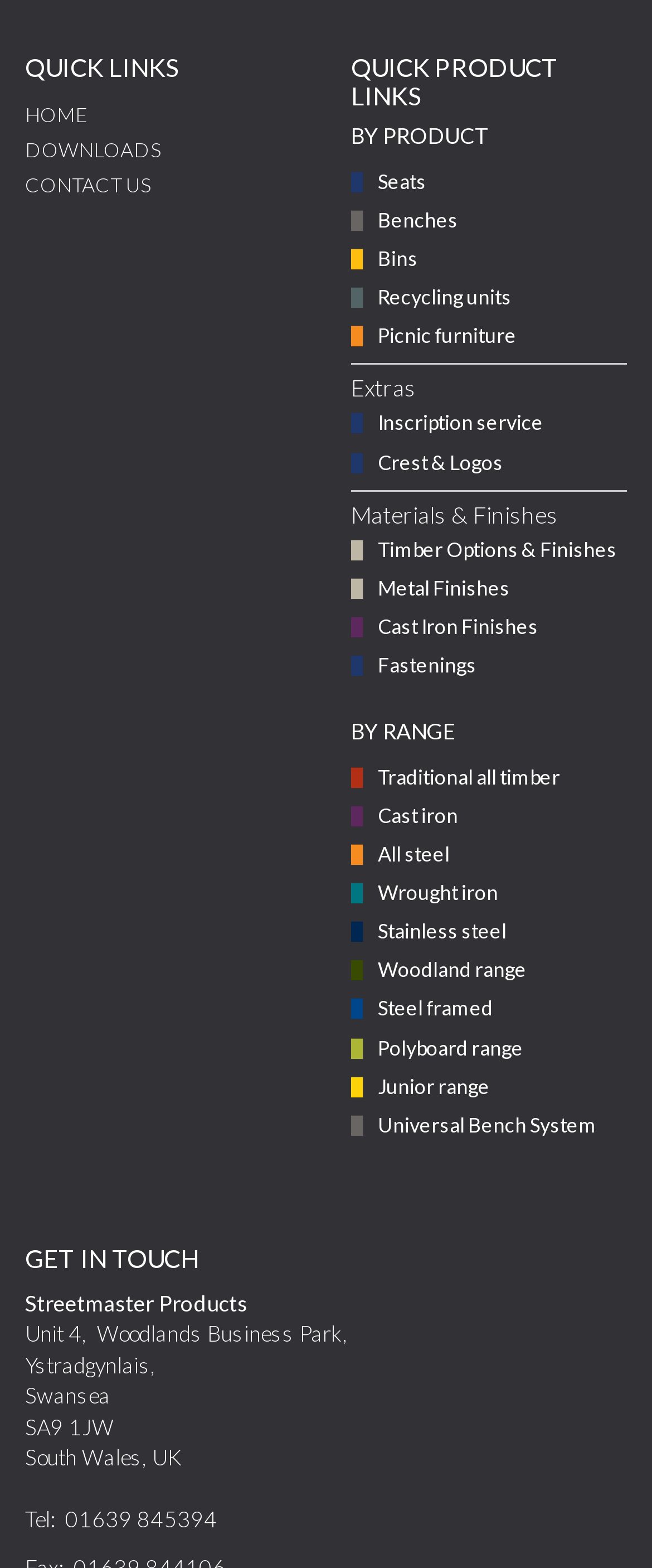Find the coordinates for the bounding box of the element with this description: "Checkerboard".

None